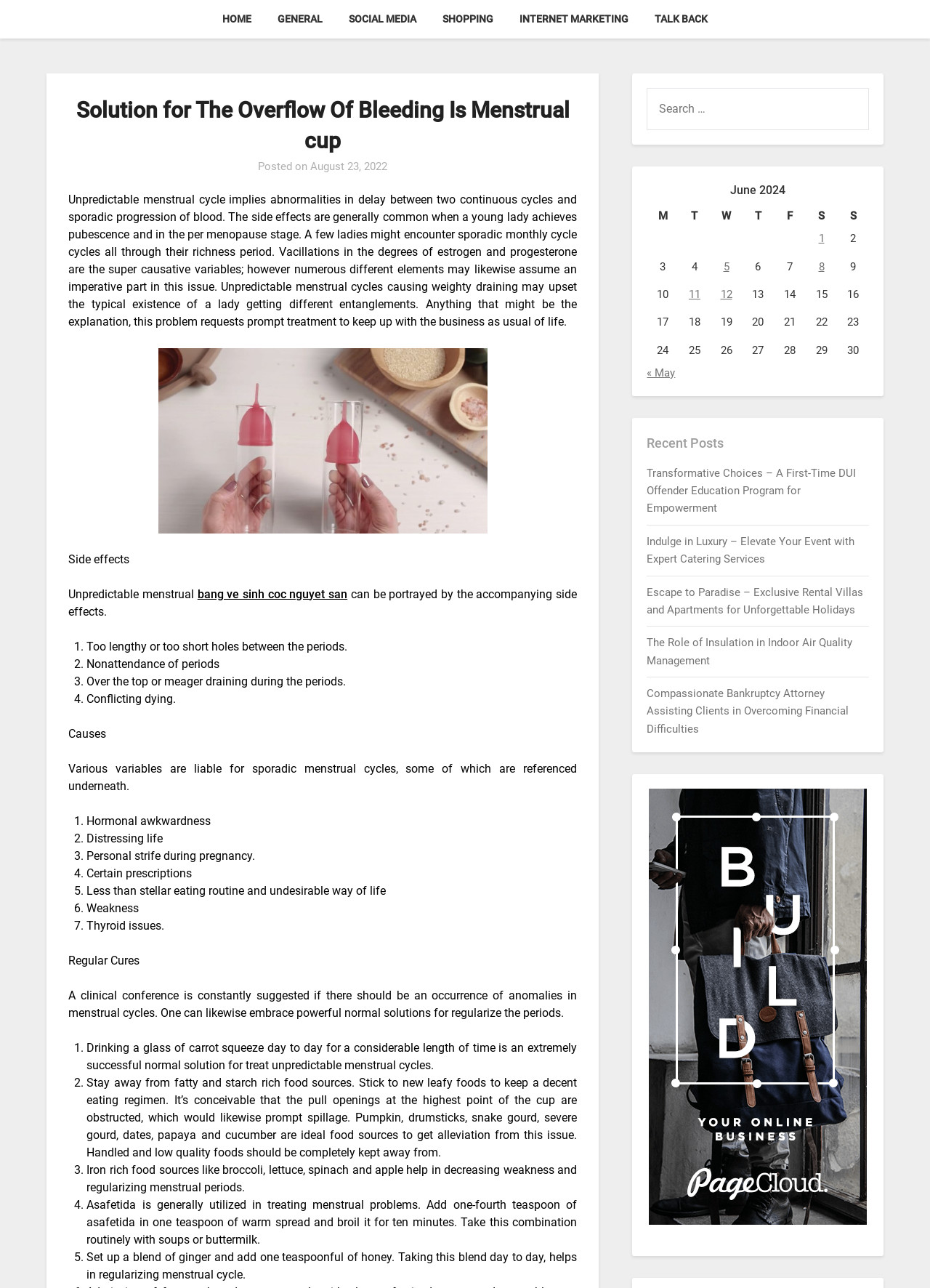Identify the bounding box coordinates of the area that should be clicked in order to complete the given instruction: "Click on the HOME link". The bounding box coordinates should be four float numbers between 0 and 1, i.e., [left, top, right, bottom].

[0.227, 0.0, 0.283, 0.03]